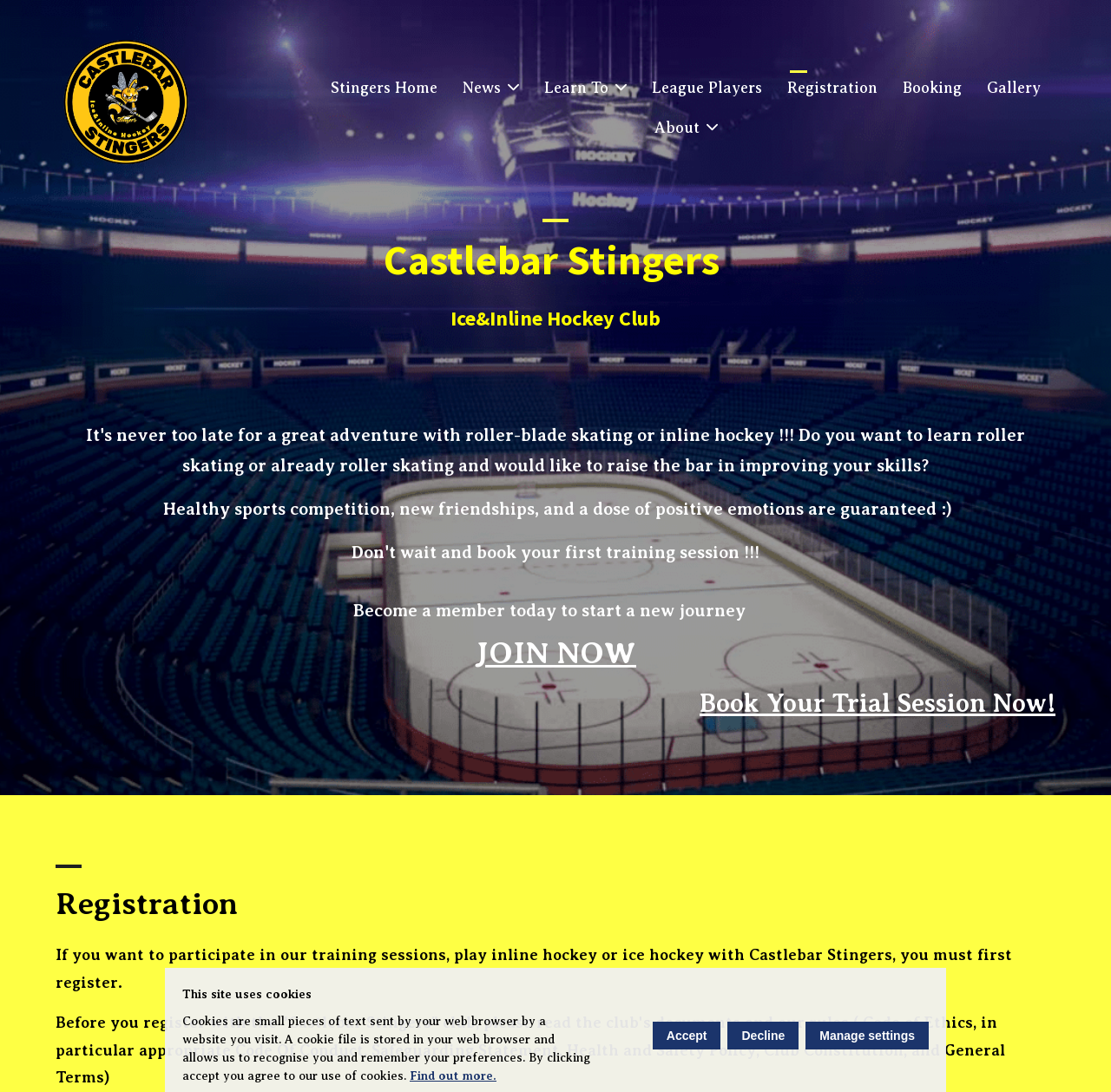What type of club is Castlebar Stingers?
Please interpret the details in the image and answer the question thoroughly.

Based on the webpage's title and the image with the text 'Castlebar Stingers Ice&Inline Hockey Club', it can be inferred that Castlebar Stingers is an Ice & Inline Hockey Club.